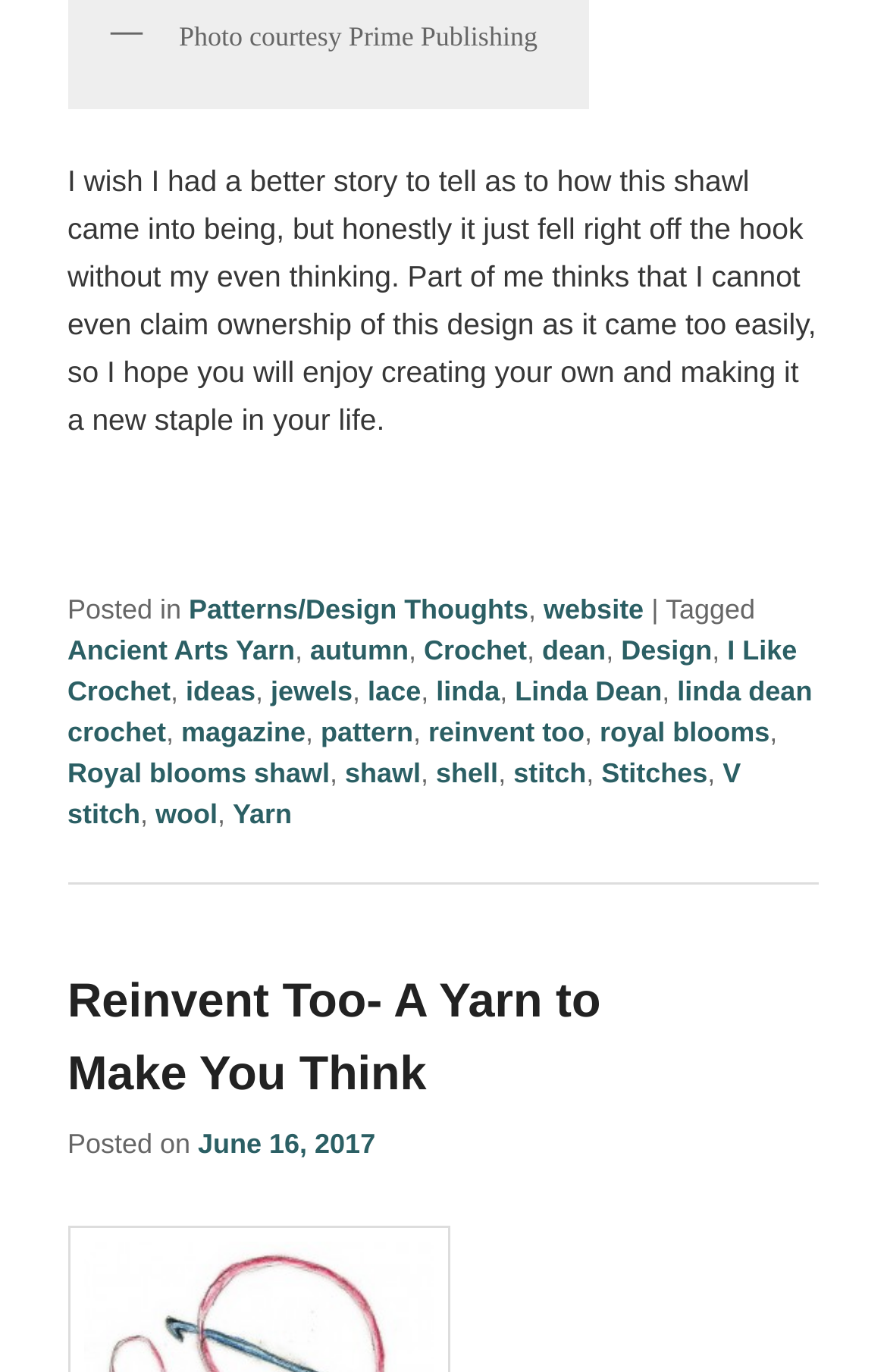Who is the author of the article?
Please answer the question with as much detail and depth as you can.

The author of the article is not explicitly mentioned on the webpage. Although there are links to names such as 'Linda Dean' and 'Dean', it is not clear if they are the authors of the article.